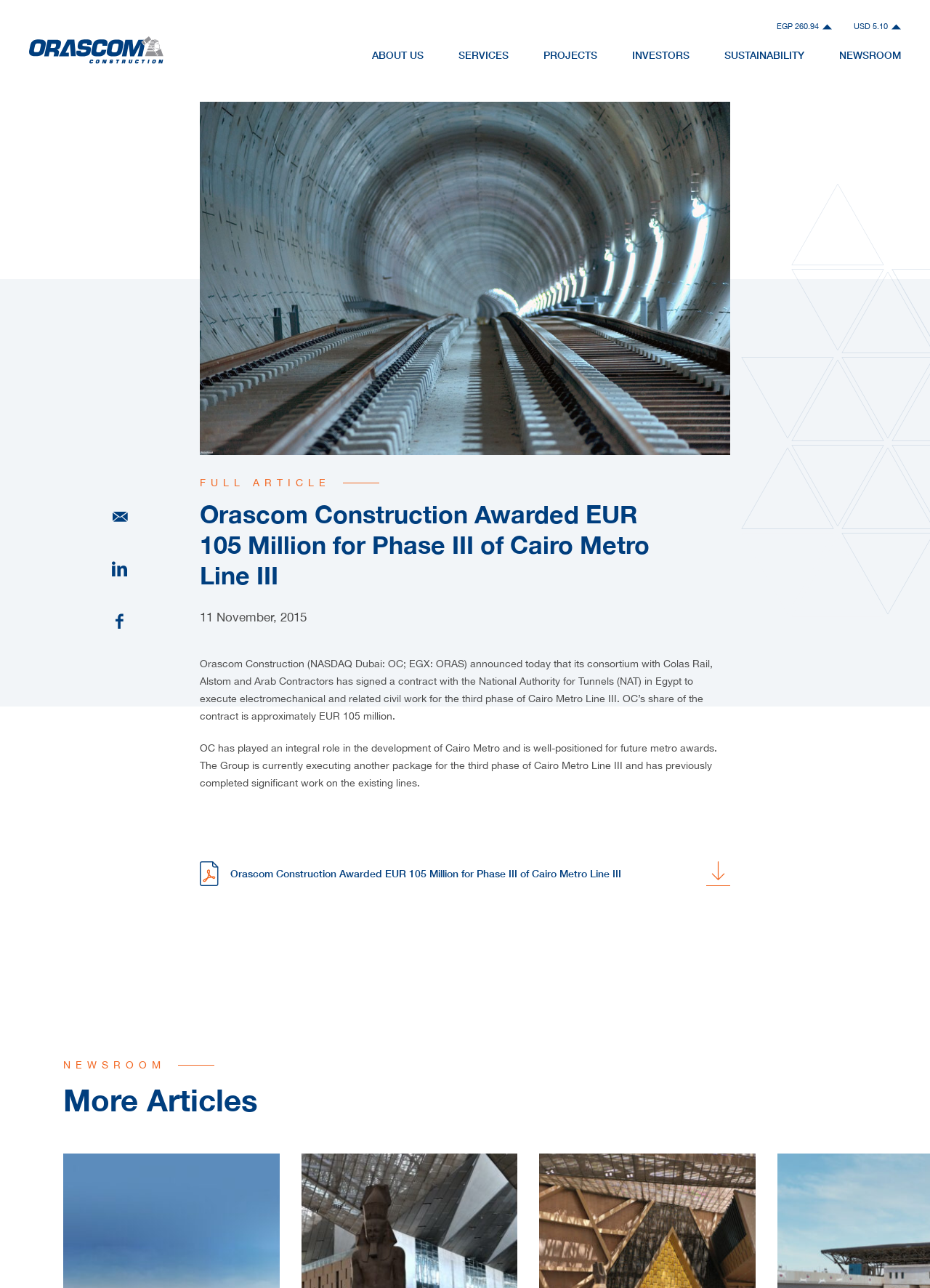What is the name of the section that this news article belongs to?
Could you answer the question with a detailed and thorough explanation?

I found the answer by looking at the heading element with the bounding box coordinates [0.068, 0.82, 0.932, 0.834], which displays the name of the section that this news article belongs to.